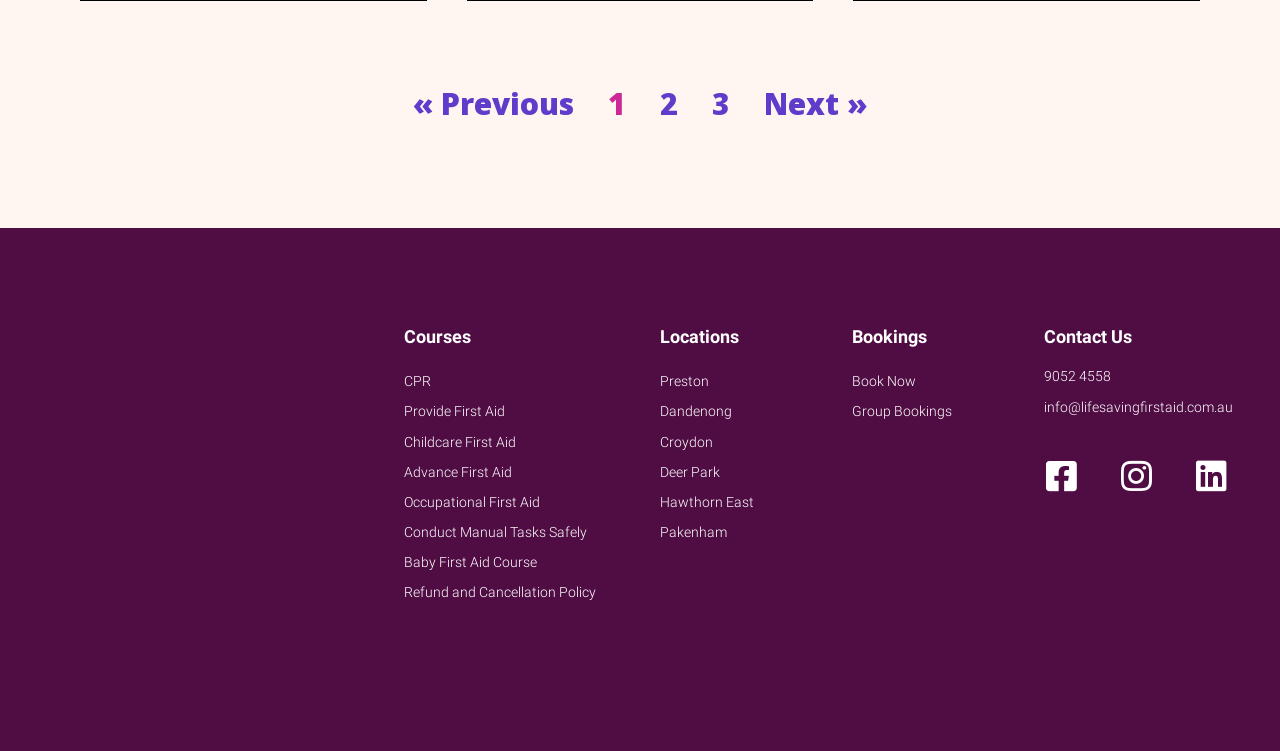Specify the bounding box coordinates of the area that needs to be clicked to achieve the following instruction: "View CPR course".

[0.3, 0.488, 0.5, 0.528]